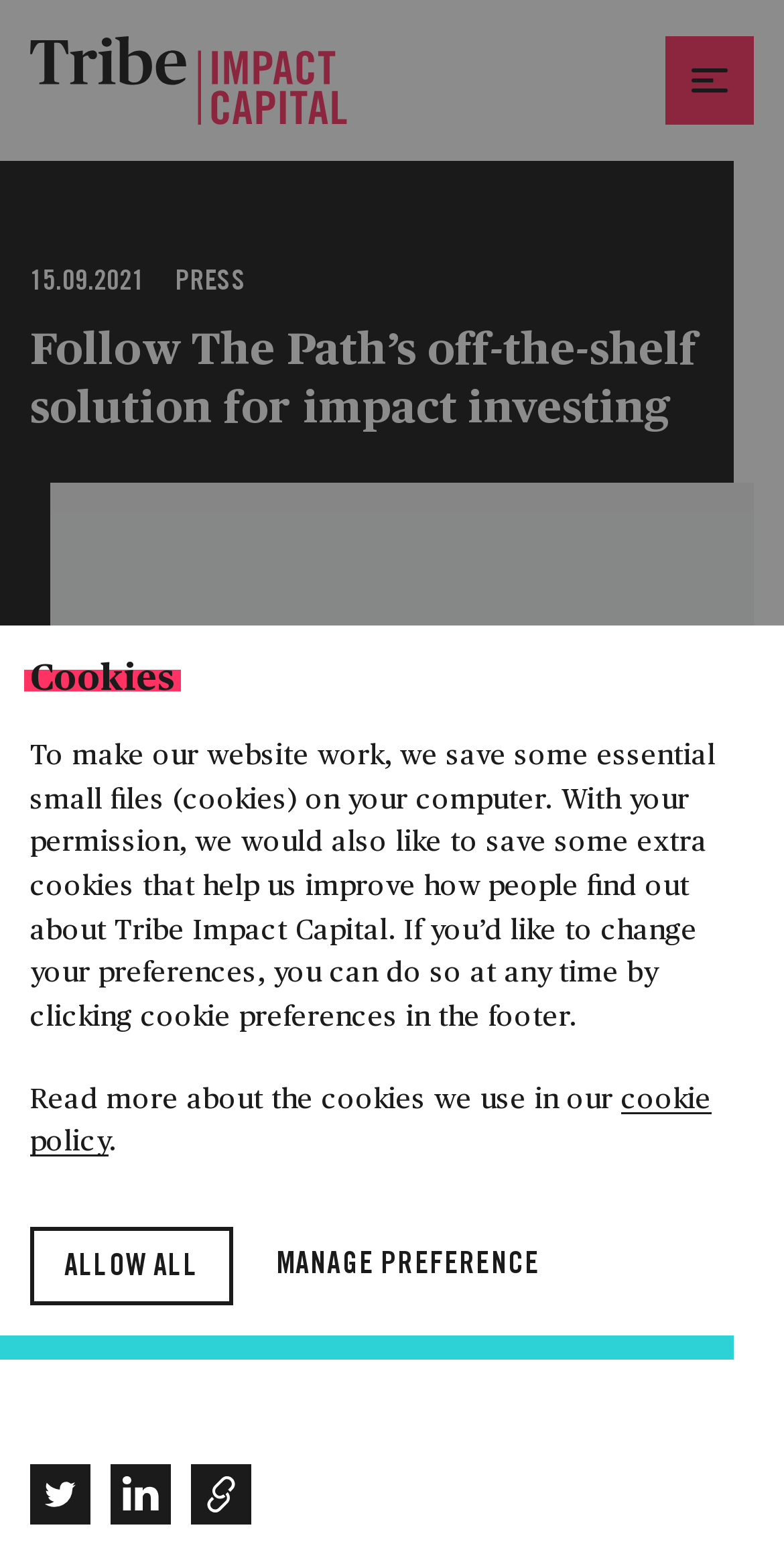From the webpage screenshot, identify the region described by Manage Preference. Provide the bounding box coordinates as (top-left x, top-left y, bottom-right x, bottom-right y), with each value being a floating point number between 0 and 1.

[0.345, 0.803, 0.696, 0.83]